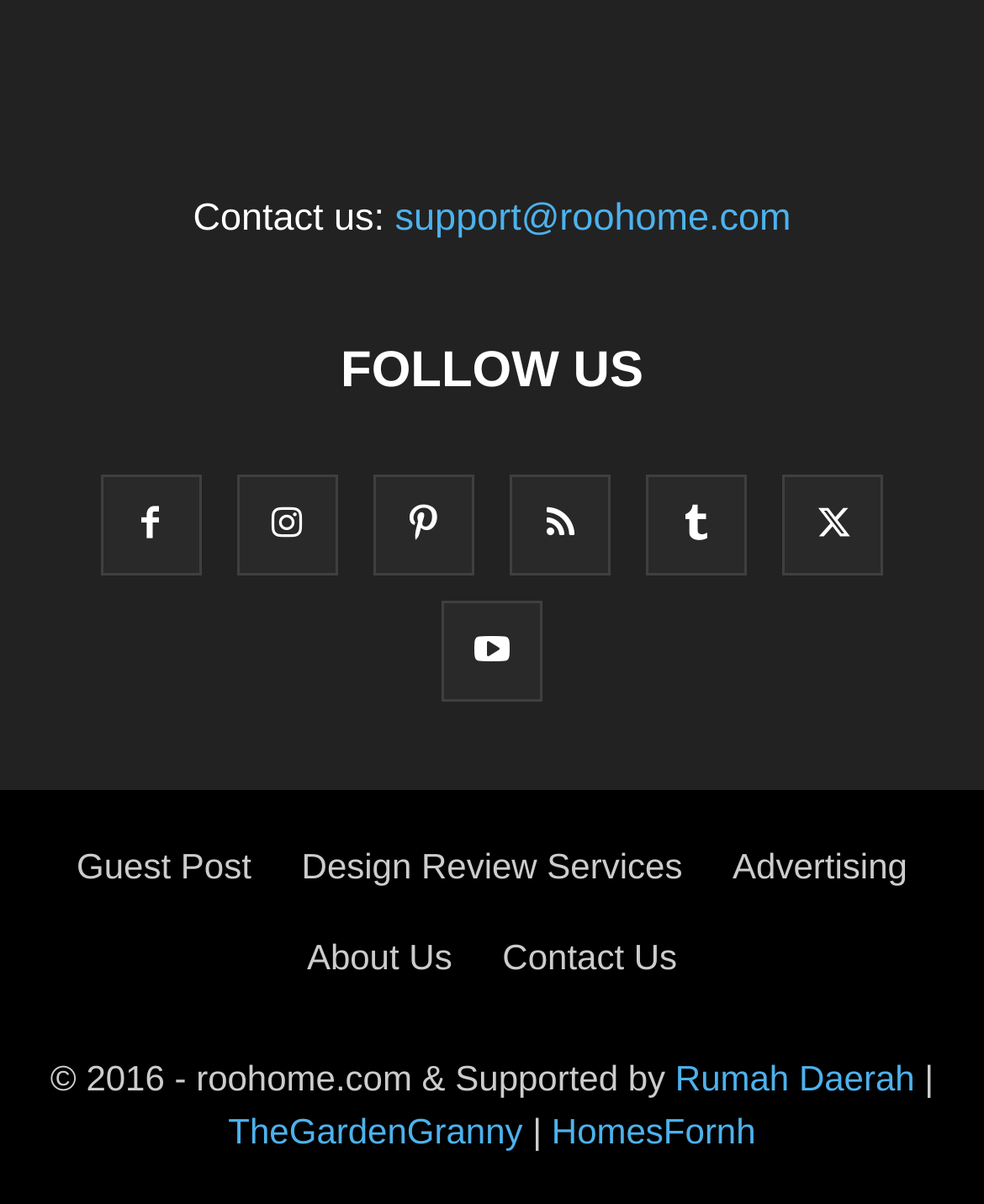Can you identify the bounding box coordinates of the clickable region needed to carry out this instruction: 'Read about Design Review Services'? The coordinates should be four float numbers within the range of 0 to 1, stated as [left, top, right, bottom].

[0.306, 0.703, 0.694, 0.737]